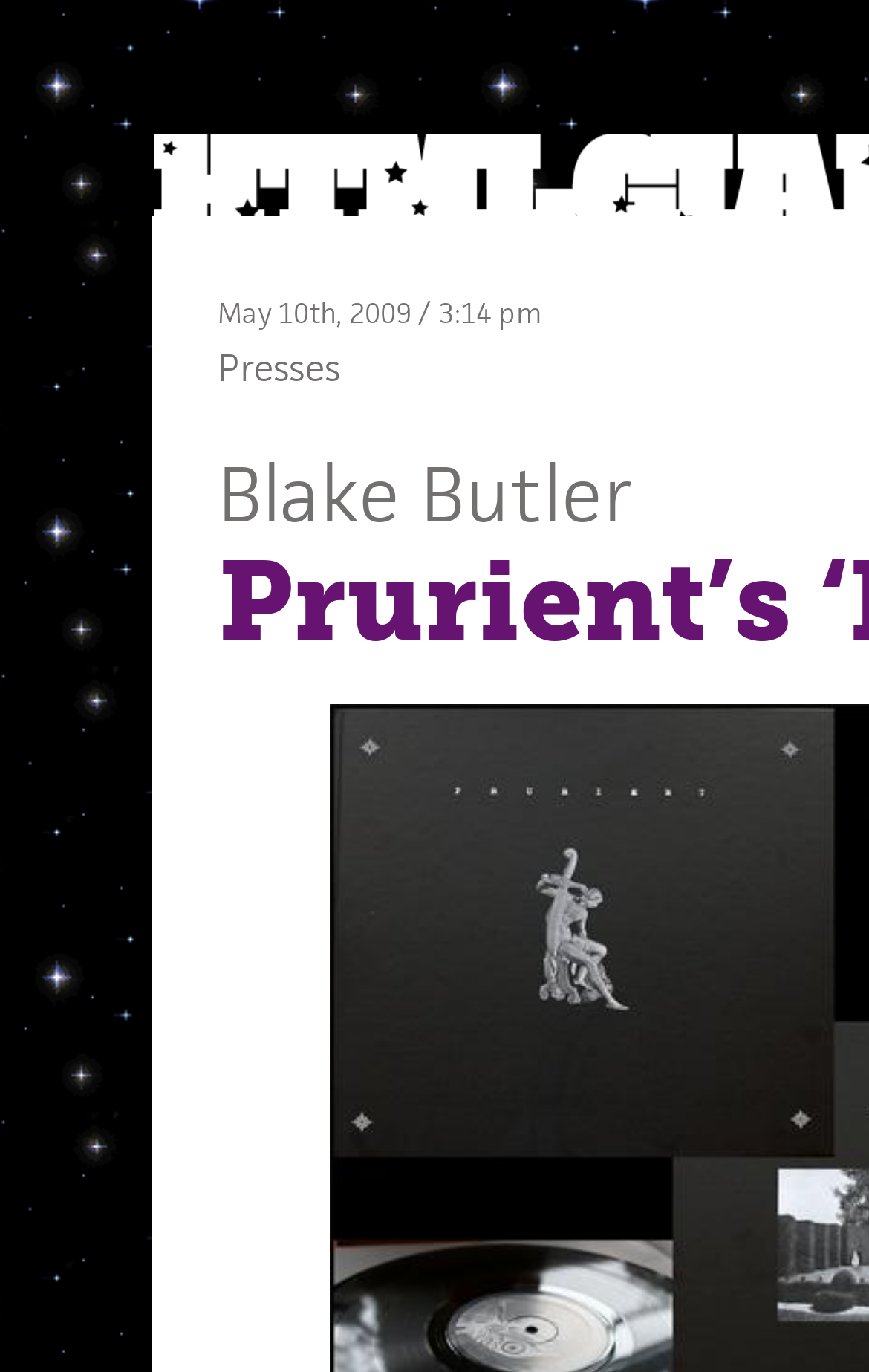Identify the bounding box coordinates of the HTML element based on this description: "government".

None